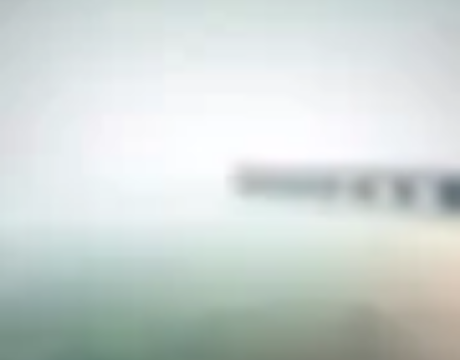Answer this question in one word or a short phrase: What is the theme of the image?

Individual therapy